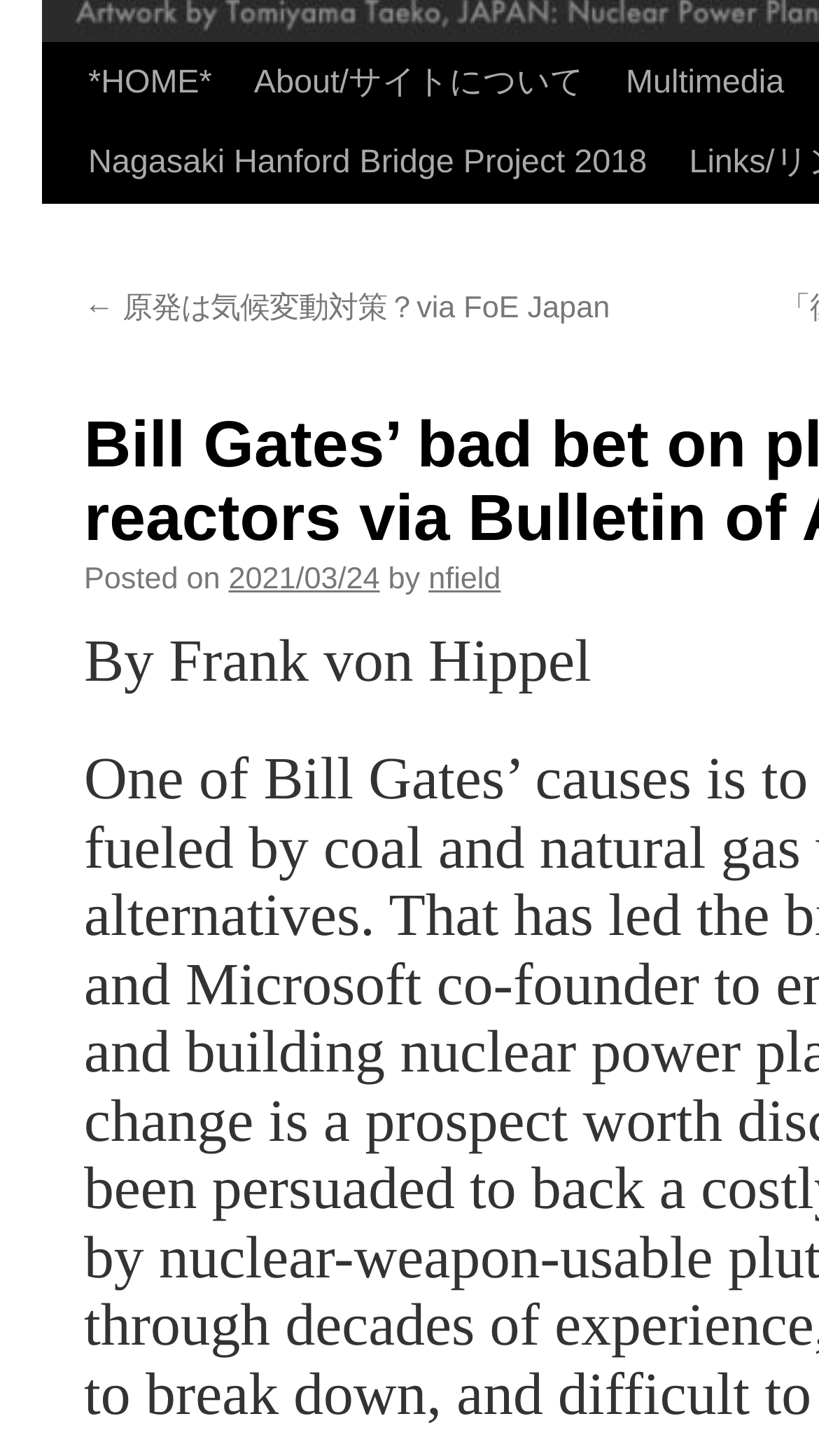Provide the bounding box coordinates of the HTML element described by the text: "nfield". The coordinates should be in the format [left, top, right, bottom] with values between 0 and 1.

[0.523, 0.386, 0.611, 0.409]